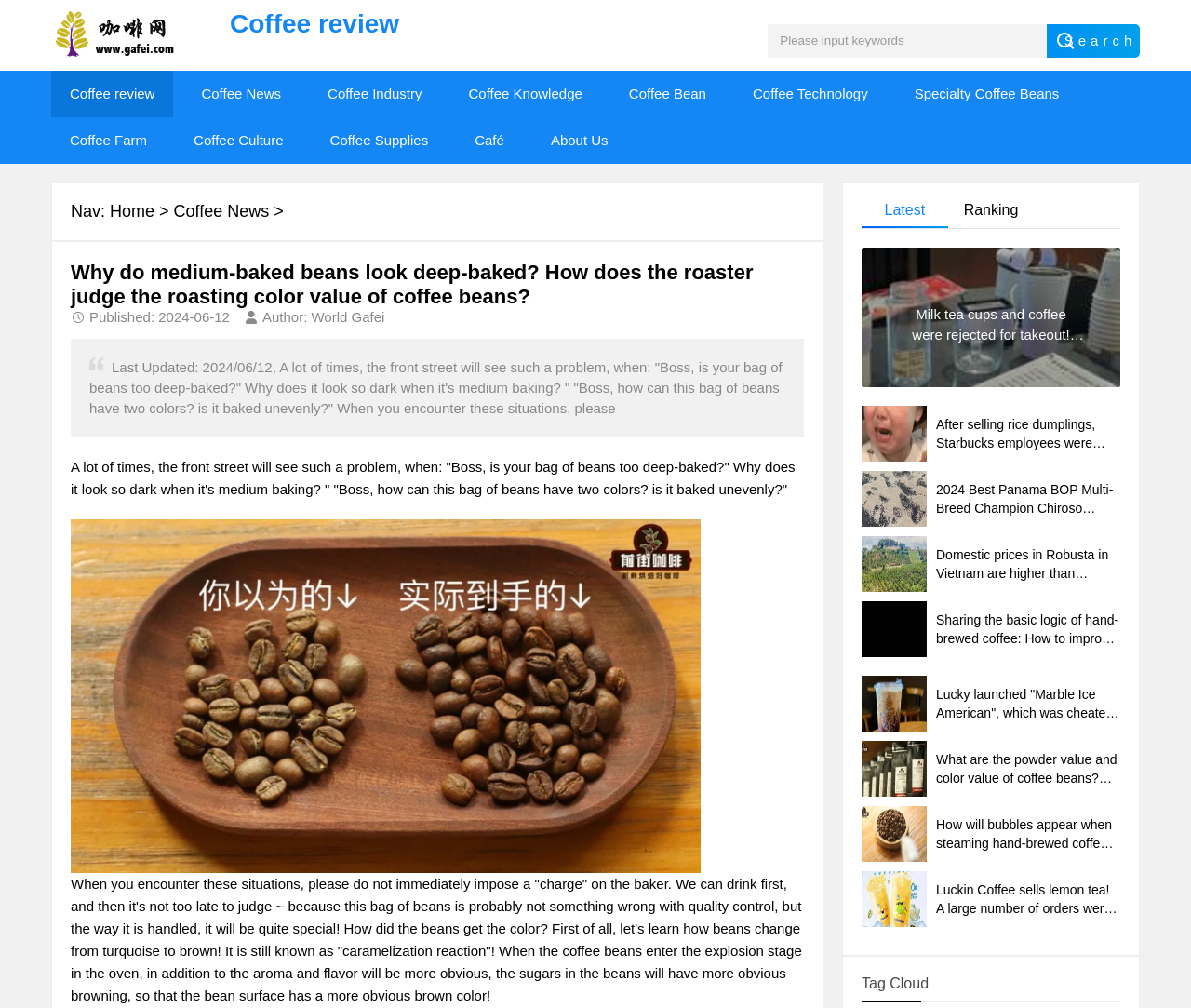Please specify the bounding box coordinates of the clickable section necessary to execute the following command: "Read the latest news".

[0.743, 0.2, 0.777, 0.216]